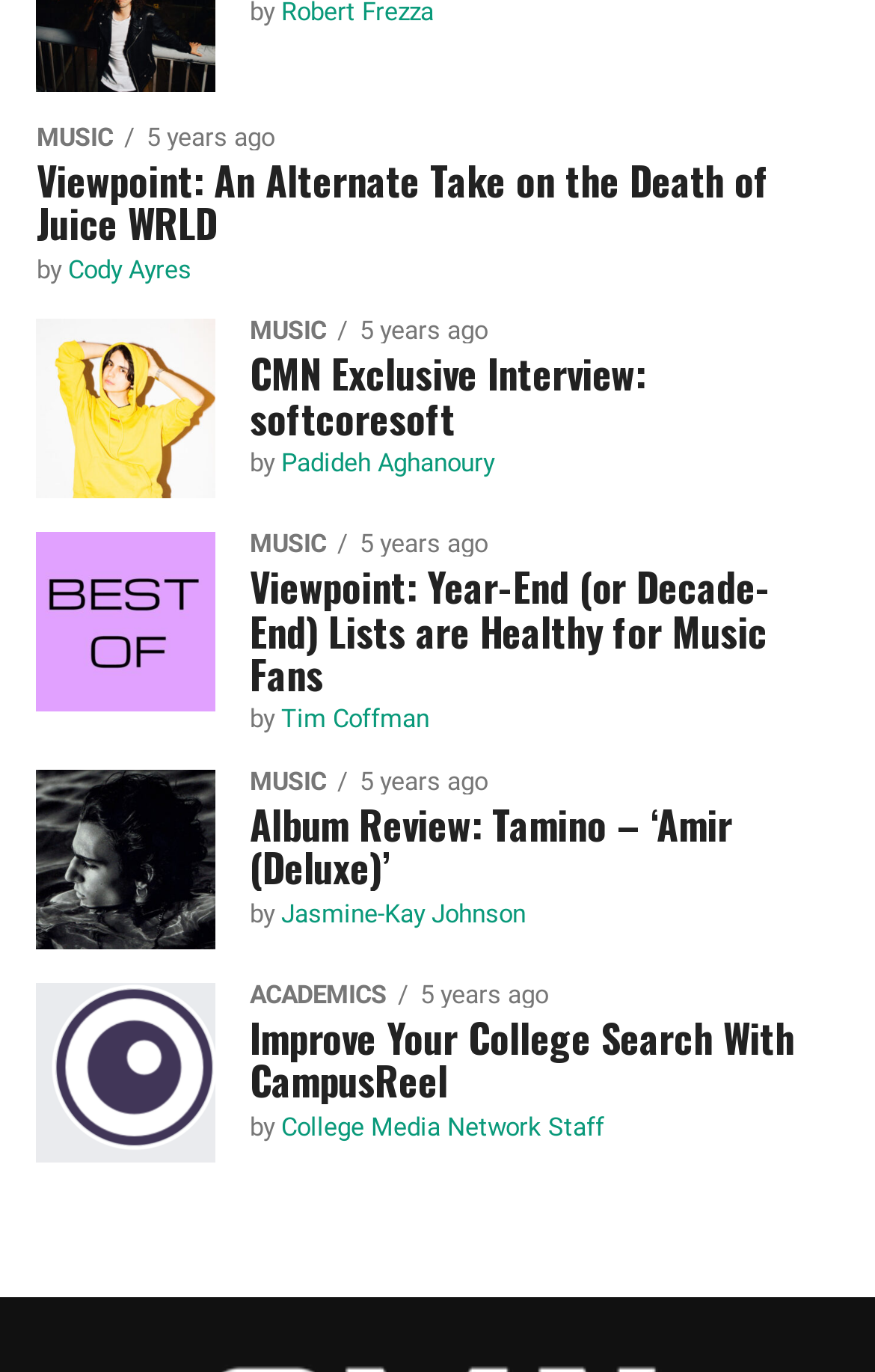Locate the bounding box coordinates of the clickable region to complete the following instruction: "Learn how to improve your college search with CampusReel."

[0.285, 0.741, 0.958, 0.804]